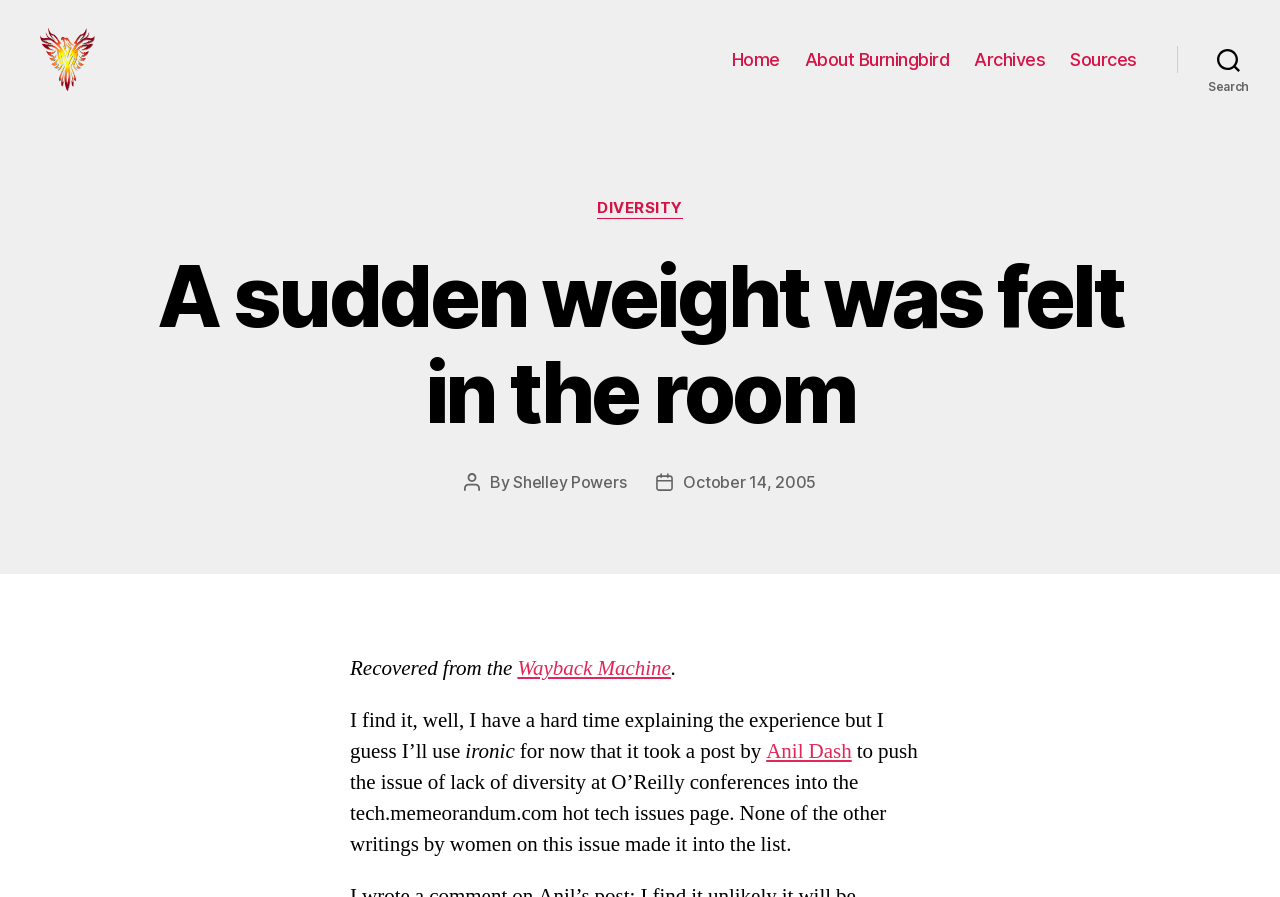Find and specify the bounding box coordinates that correspond to the clickable region for the instruction: "Visit the 'About Burningbird' page".

[0.629, 0.069, 0.742, 0.093]